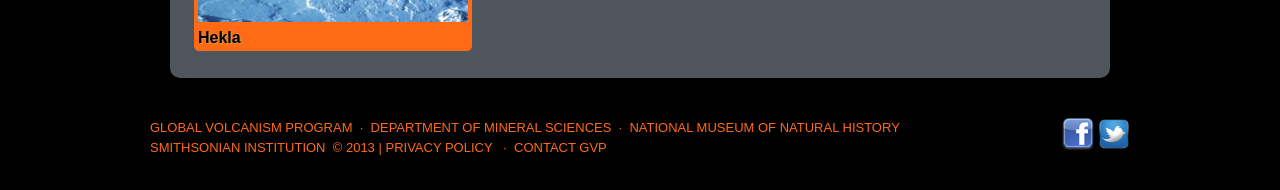Find and provide the bounding box coordinates for the UI element described here: "National Museum of Natural History". The coordinates should be given as four float numbers between 0 and 1: [left, top, right, bottom].

[0.492, 0.63, 0.703, 0.709]